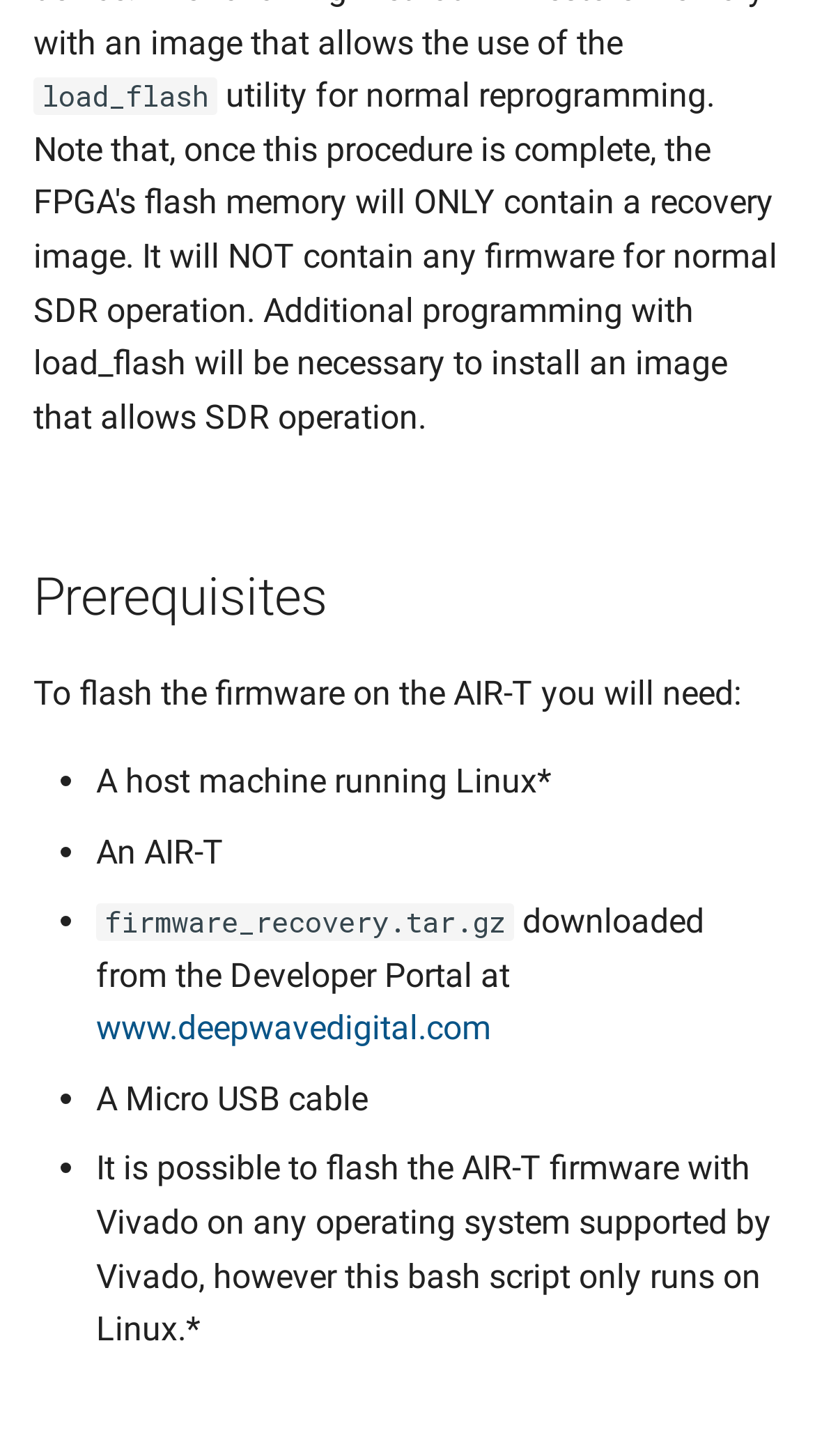Determine the bounding box for the UI element as described: "Version 0.5.1". The coordinates should be represented as four float numbers between 0 and 1, formatted as [left, top, right, bottom].

[0.0, 0.177, 0.621, 0.246]